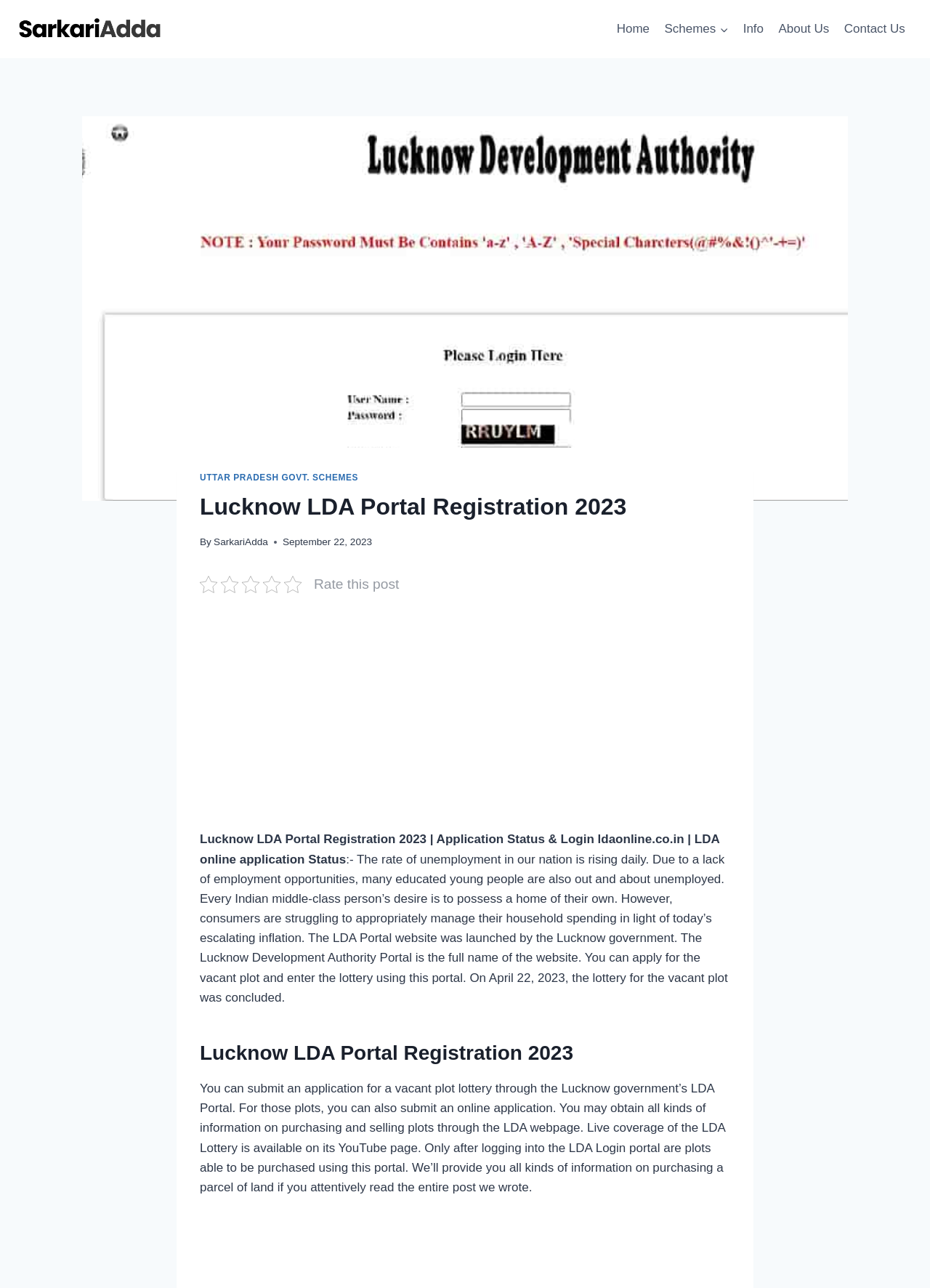Please find the bounding box coordinates of the element that needs to be clicked to perform the following instruction: "Click on the UTTAR PRADESH GOVT. SCHEMES link". The bounding box coordinates should be four float numbers between 0 and 1, represented as [left, top, right, bottom].

[0.215, 0.367, 0.385, 0.375]